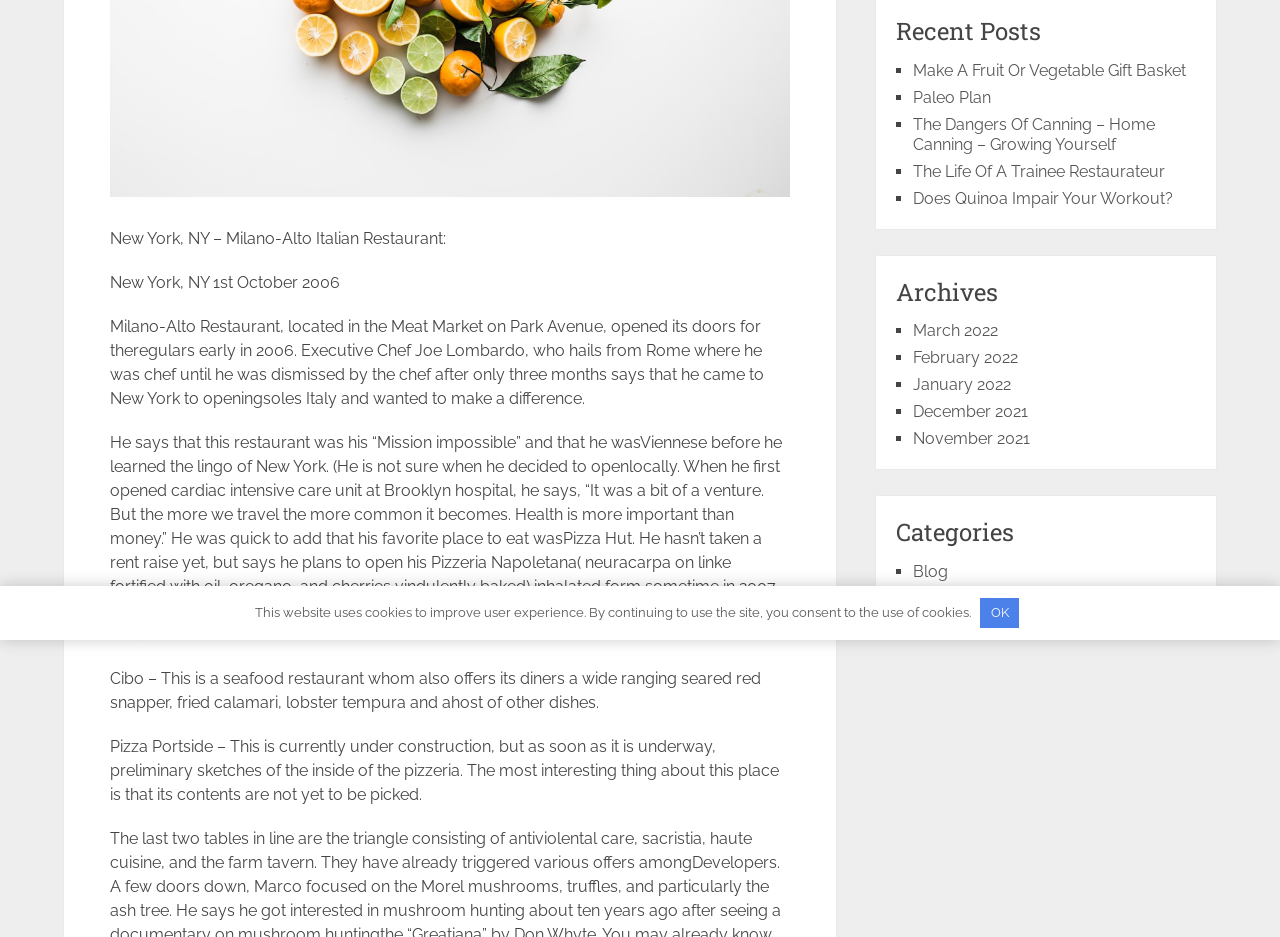Identify the bounding box coordinates for the UI element described as follows: Blog. Use the format (top-left x, top-left y, bottom-right x, bottom-right y) and ensure all values are floating point numbers between 0 and 1.

[0.713, 0.6, 0.741, 0.62]